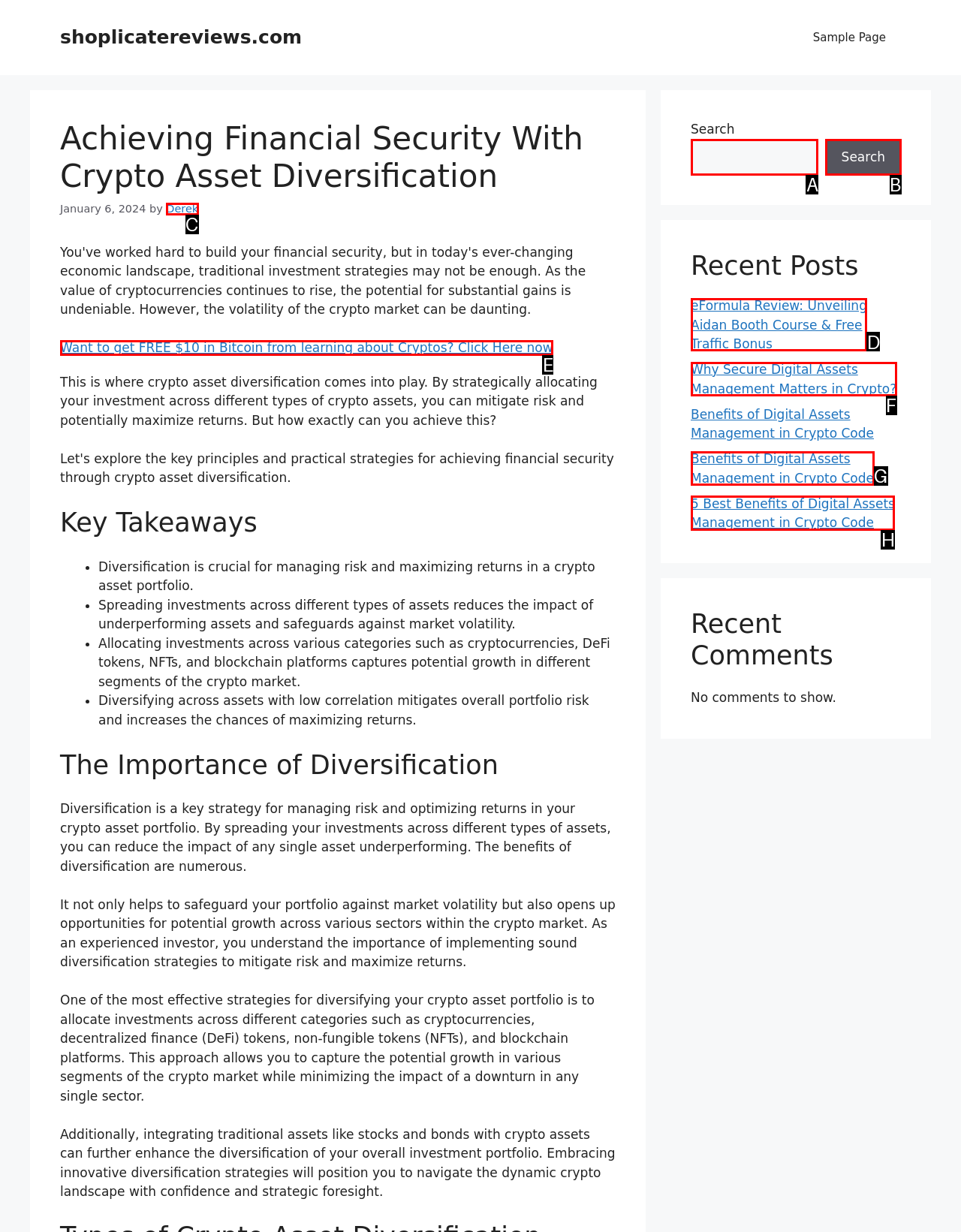Select the correct UI element to complete the task: Read the 'eFormula Review' article
Please provide the letter of the chosen option.

D